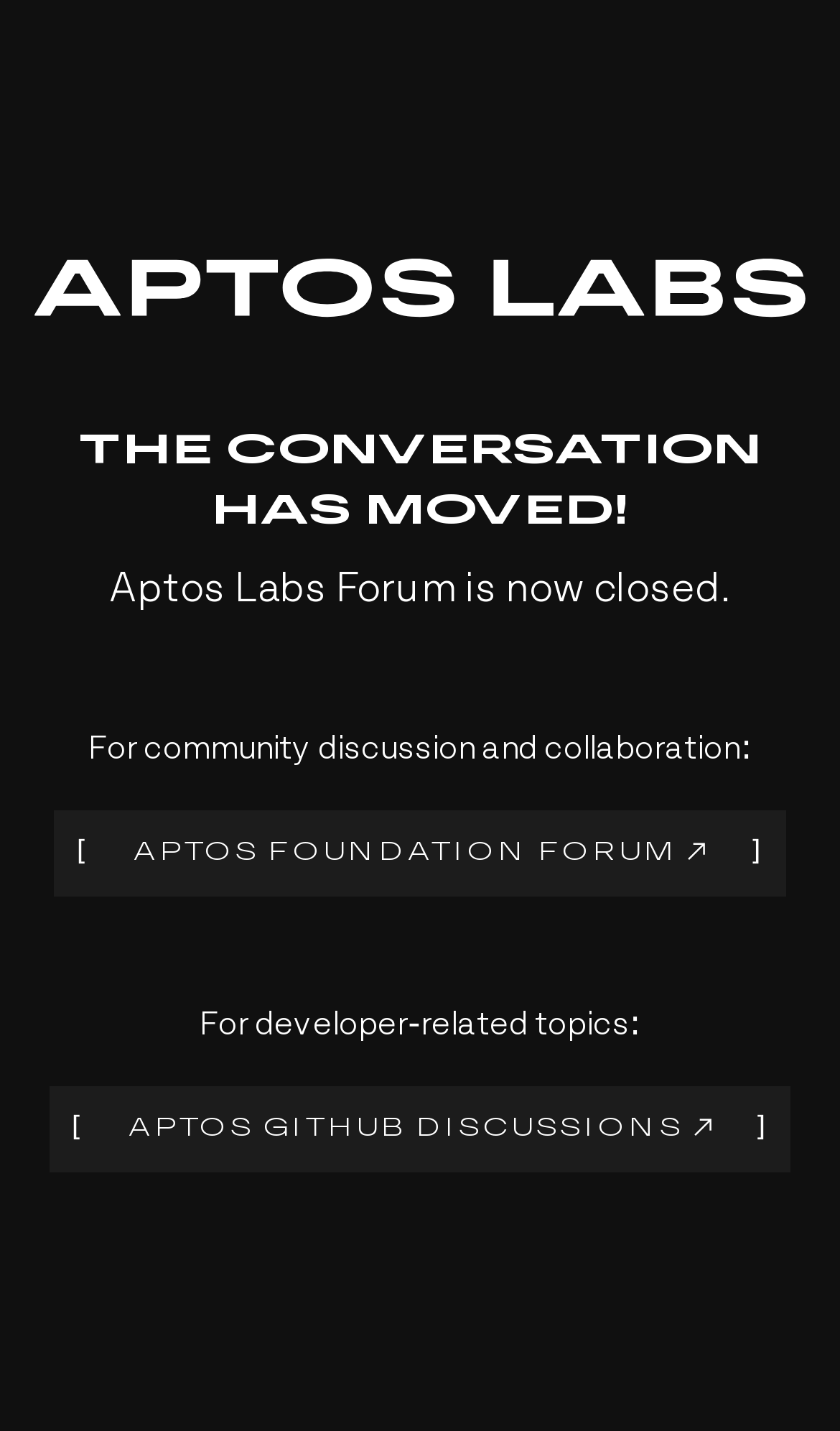Describe all significant elements and features of the webpage.

The webpage is about the Aptos Labs Forum, which is now closed. At the top of the page, there is a large image spanning almost the entire width. Below the image, there is a prominent heading that reads "THE CONVERSATION HAS MOVED!" in a large font size. 

Underneath the heading, there is a paragraph of text that states "Aptos Labs Forum is now closed." This text is centered on the page and takes up about half of the page's width. 

Further down, there is a section that provides information about community discussion and collaboration. This section starts with a line of text that reads "For community discussion and collaboration:" and is followed by a link to the "APTOS FOUNDATION FORUM". The link is accompanied by two small images on either side, which appear to be icons or logos. 

Below this section, there is another section that provides information about developer-related topics. This section starts with a line of text that reads "For developer-related topics:" and is followed by a link to the "APTOS GITHUB DISCUSSIONS". Similar to the previous section, the link is accompanied by two small images on either side, which appear to be icons or logos.